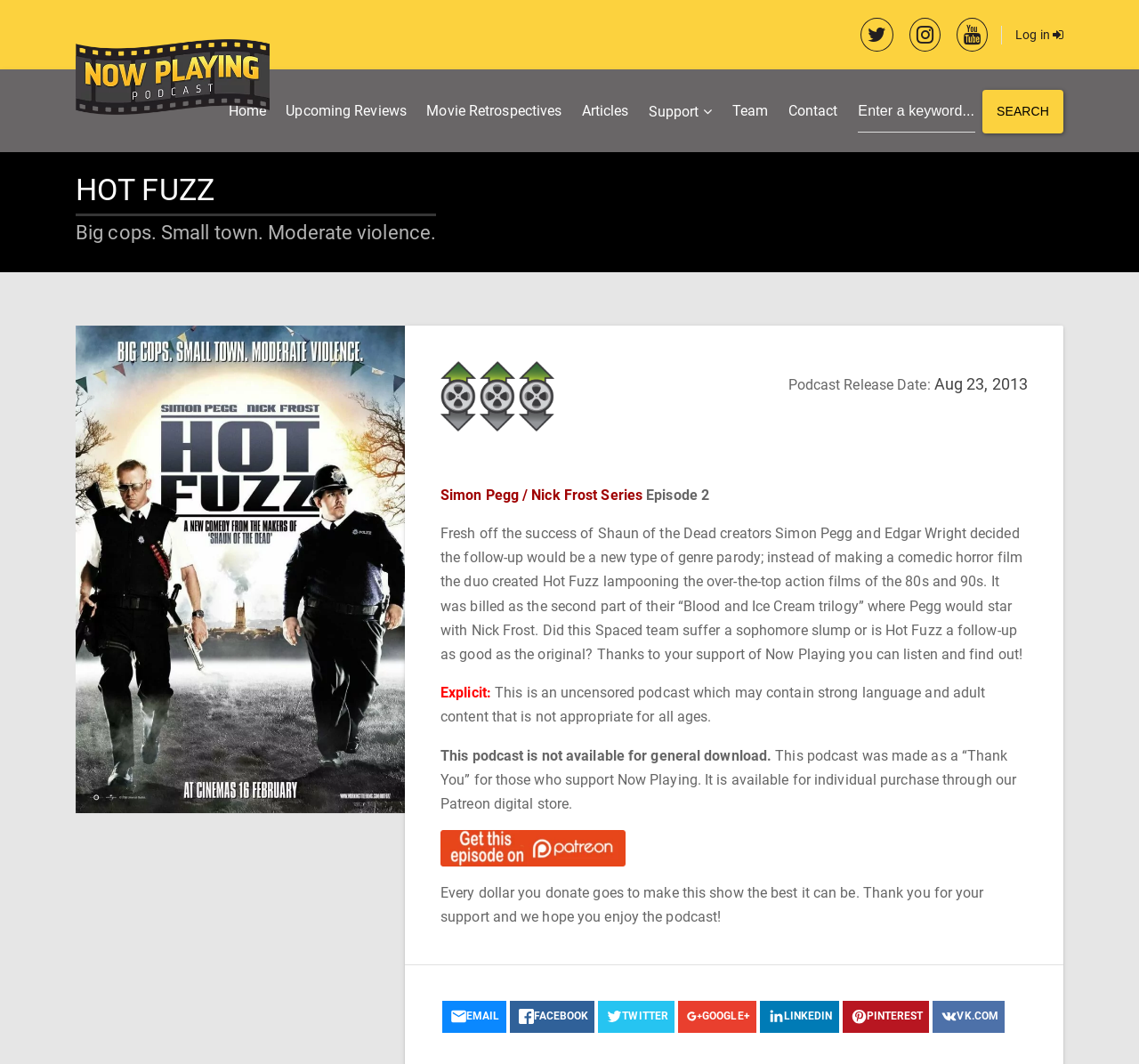With reference to the screenshot, provide a detailed response to the question below:
What is the name of the podcast?

I found the answer by looking at the title of the webpage, which is 'Hot Fuzz – Now Playing Podcast'. The 'Hot Fuzz' part is likely the name of the podcast.